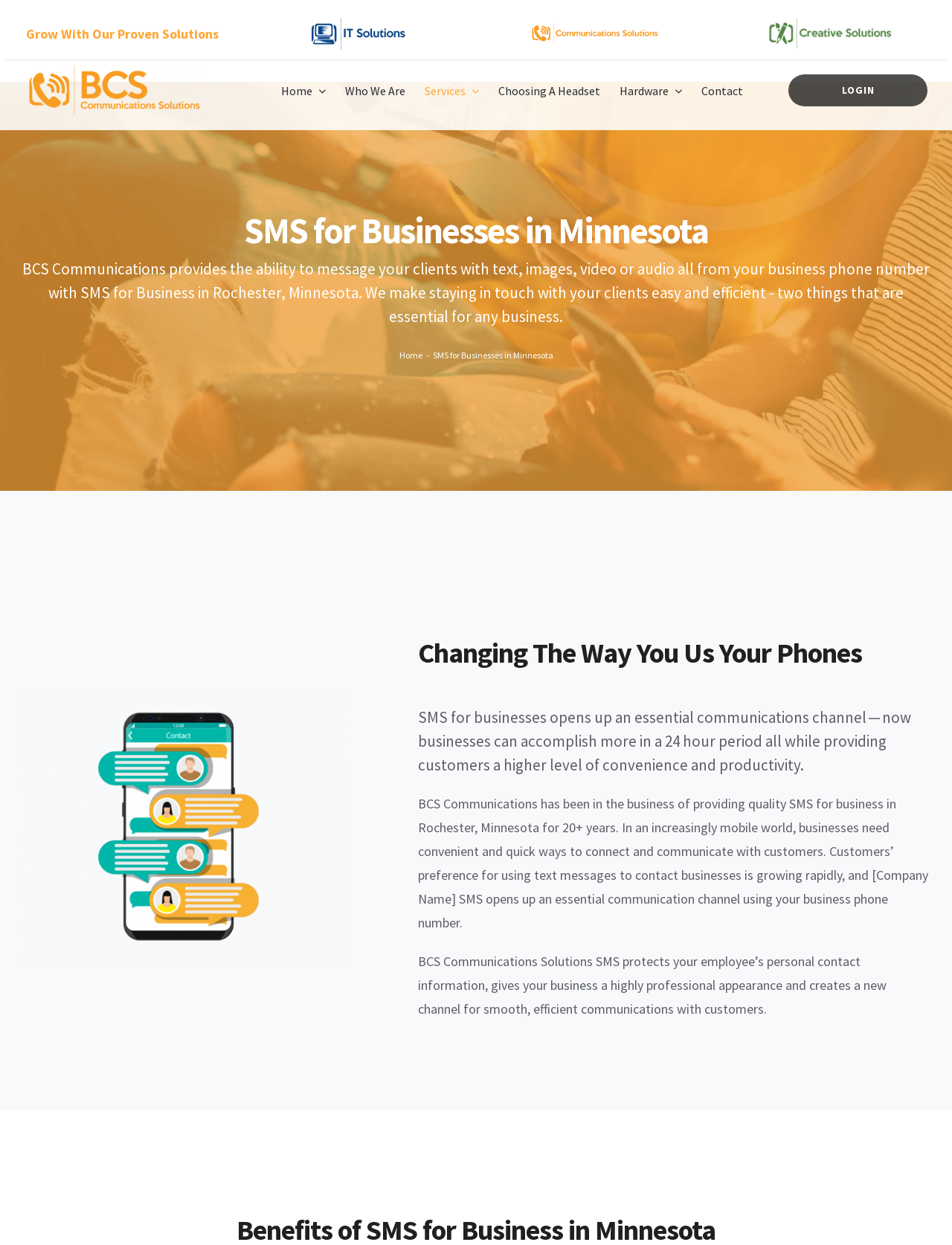Craft a detailed narrative of the webpage's structure and content.

The webpage is about BCS Communications, a company that provides quality SMS services for businesses in Rochester, Minnesota. At the top of the page, there are several links to different sections of the website, including "Grow With Our Proven Solutions", "IT-Solutions", "Com Solutions", and "Creative solutions", each accompanied by an image. 

Below these links, there is a navigation menu with options such as "Home", "Who We Are", "Services", "Choosing A Headset", "Hardware", and "Contact". 

The main content of the page is divided into two sections. The first section has a heading "SMS for Businesses in Minnesota" and a subheading that describes the benefits of using SMS for business, including staying in touch with clients easily and efficiently. 

The second section has a heading "Changing The Way You Use Your Phones" and three paragraphs of text. The first paragraph explains how SMS for businesses opens up an essential communication channel, allowing businesses to accomplish more in a 24-hour period while providing customers with a higher level of convenience and productivity. The second paragraph describes the company's experience in providing quality SMS services for 20+ years and the growing preference of customers to use text messages to contact businesses. The third paragraph highlights the benefits of using BCS Communications Solutions SMS, including protecting employees' personal contact information, giving businesses a professional appearance, and creating a new channel for smooth communications with customers.

At the bottom of the page, there is a link to "LOGIN" and a link to go back to the top of the page.